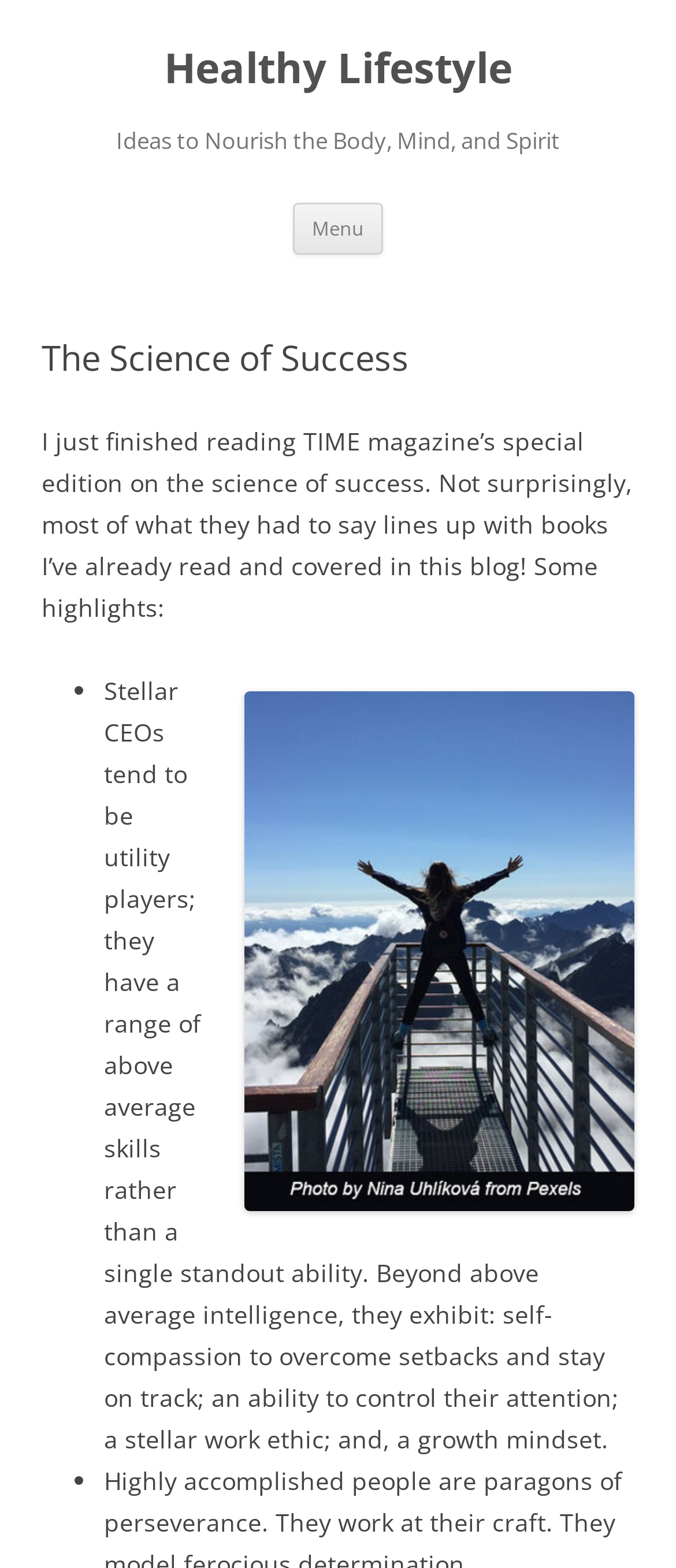What is one characteristic of stellar CEOs?
Look at the image and provide a detailed response to the question.

According to the blog post, stellar CEOs exhibit self-compassion to overcome setbacks and stay on track, among other characteristics.